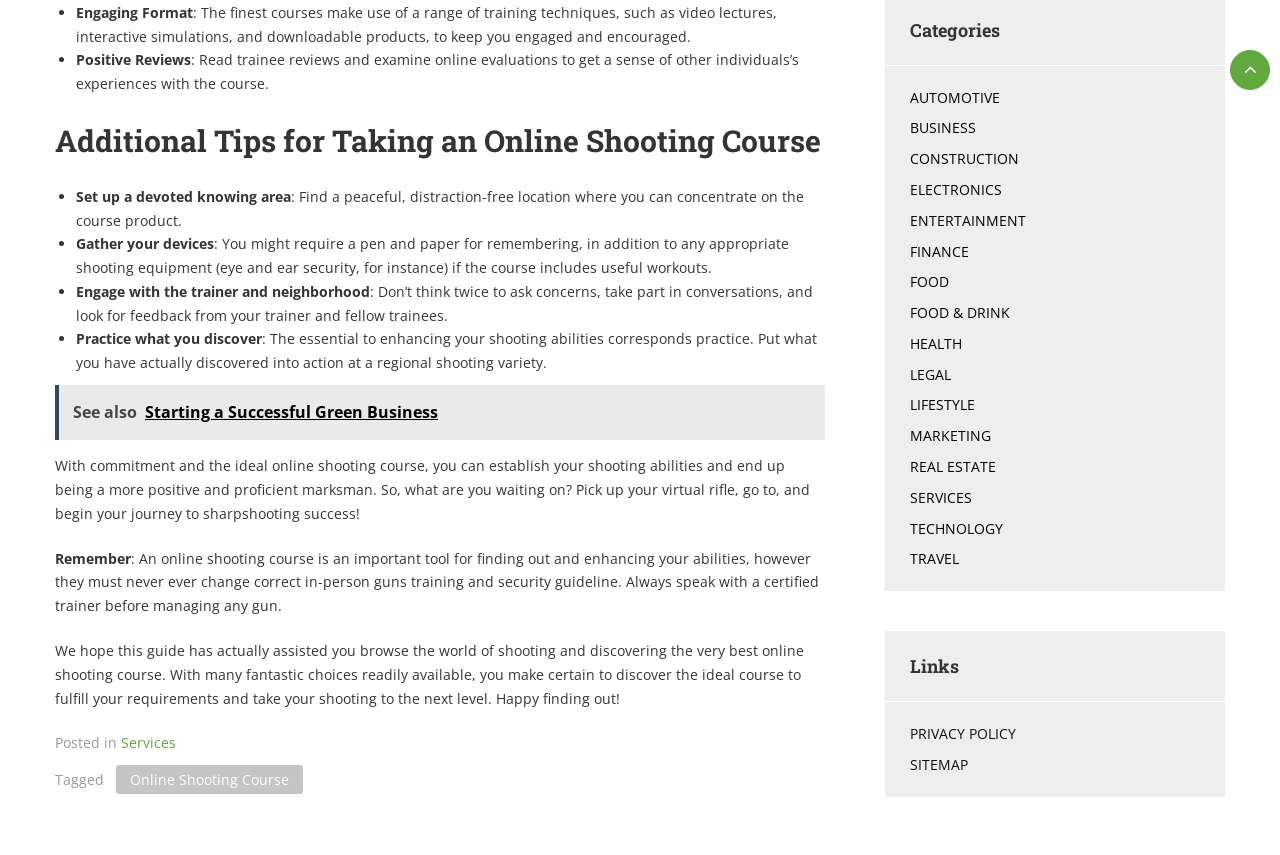Given the content of the image, can you provide a detailed answer to the question?
What is the importance of practice in improving shooting abilities?

According to the webpage, practice is essential for improving shooting abilities. The webpage states that 'the key to improving your shooting abilities corresponds to practice', emphasizing the importance of putting what you have learned into action.